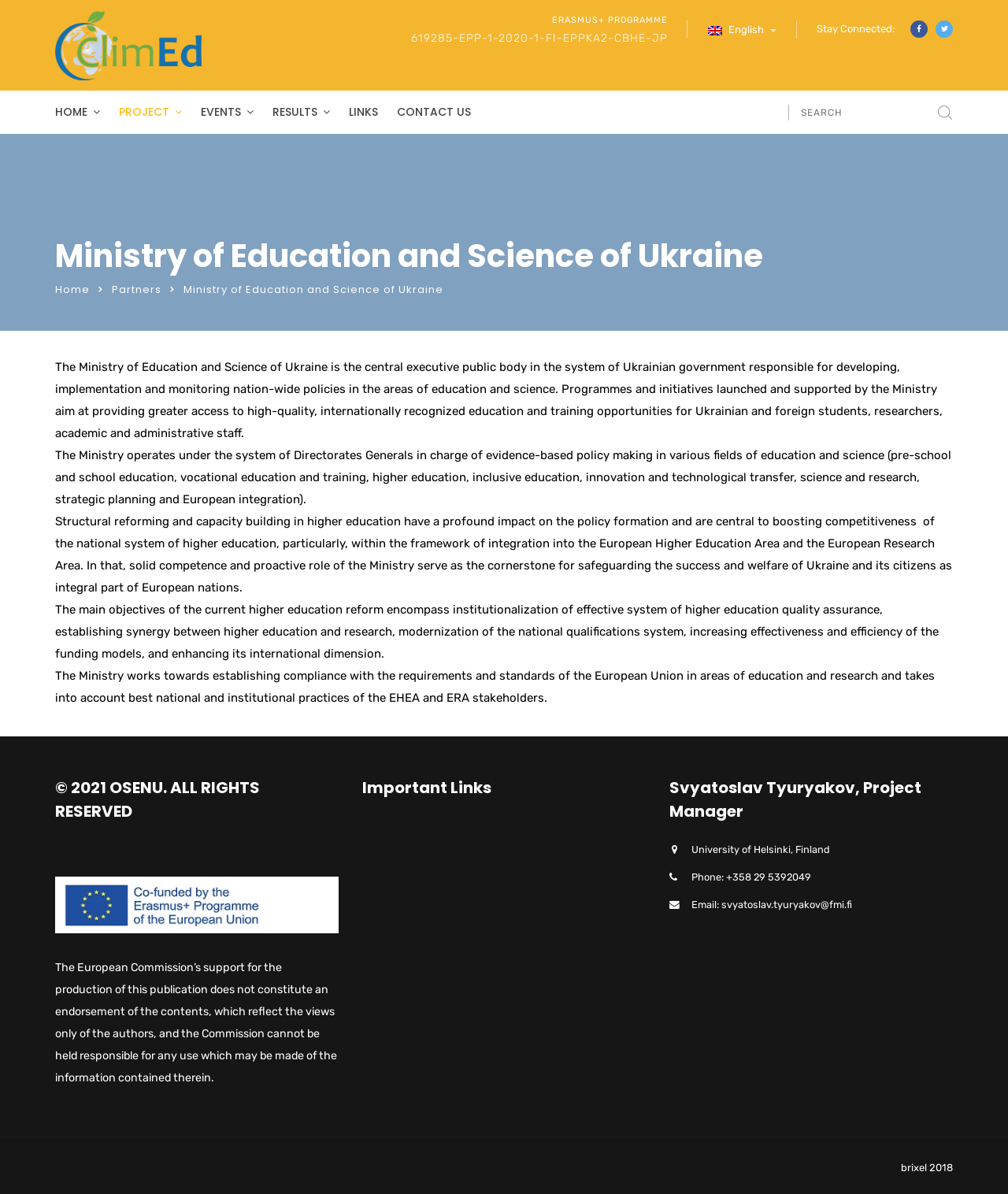What is the name of the programme mentioned?
Give a single word or phrase as your answer by examining the image.

ERASMUS+